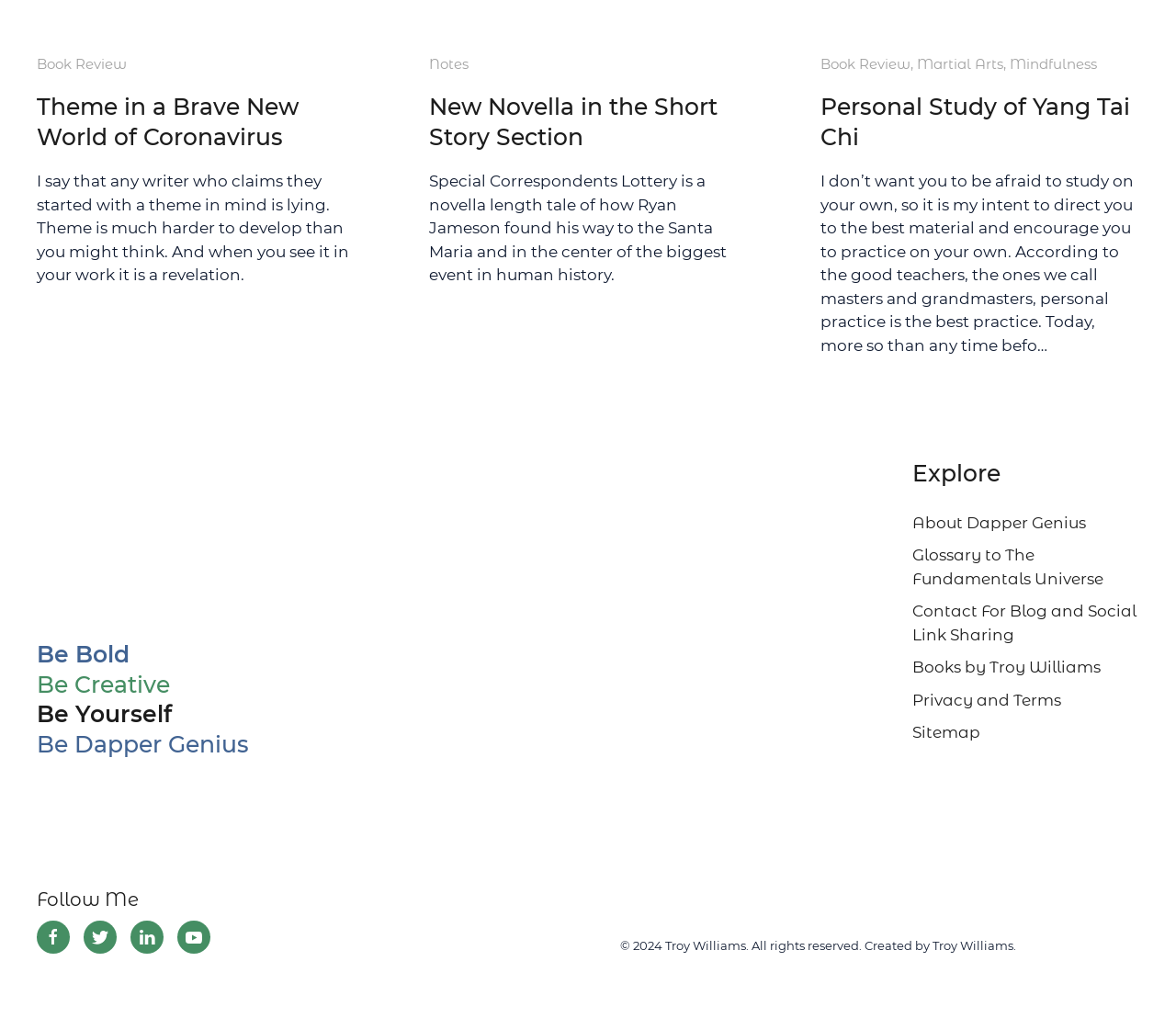How many links are under the 'Explore' heading?
Please provide a single word or phrase in response based on the screenshot.

6